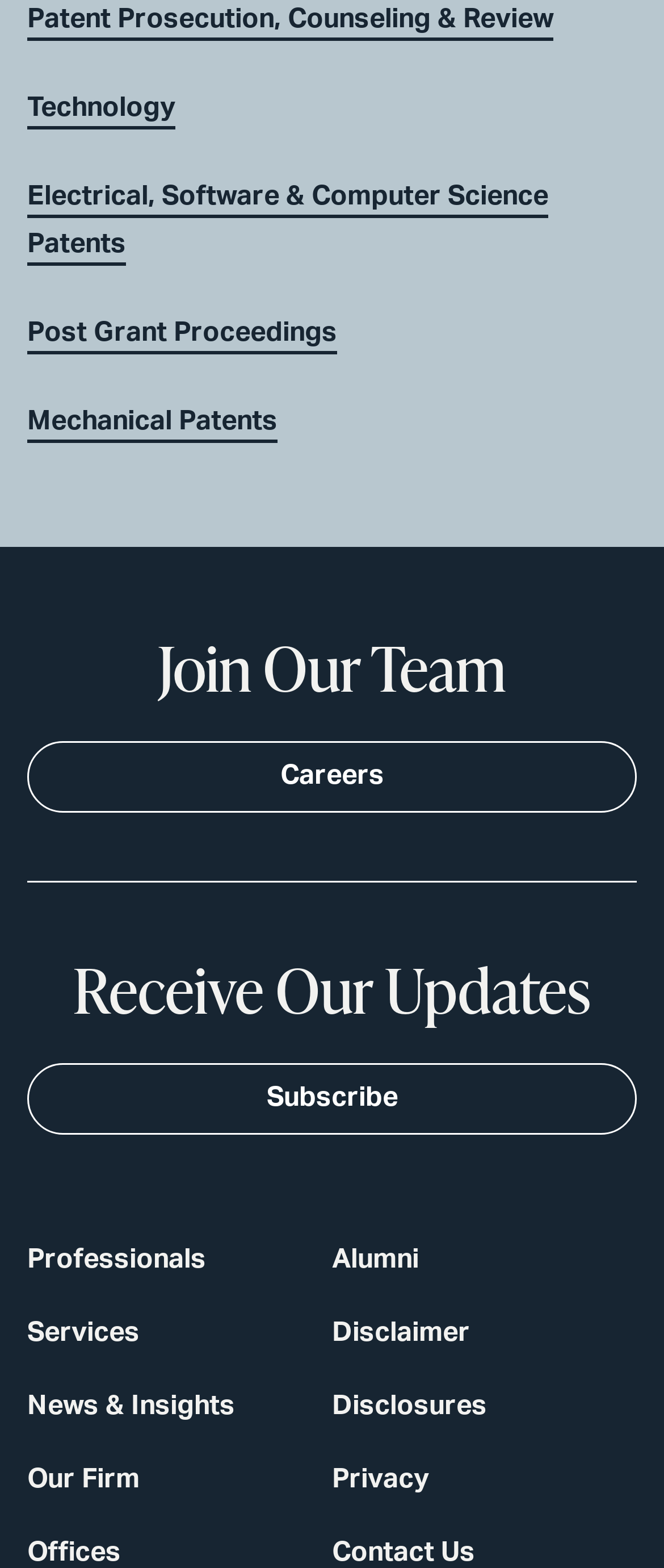Using the provided description Patent Prosecution, Counseling & Review, find the bounding box coordinates for the UI element. Provide the coordinates in (top-left x, top-left y, bottom-right x, bottom-right y) format, ensuring all values are between 0 and 1.

[0.041, 0.003, 0.833, 0.026]